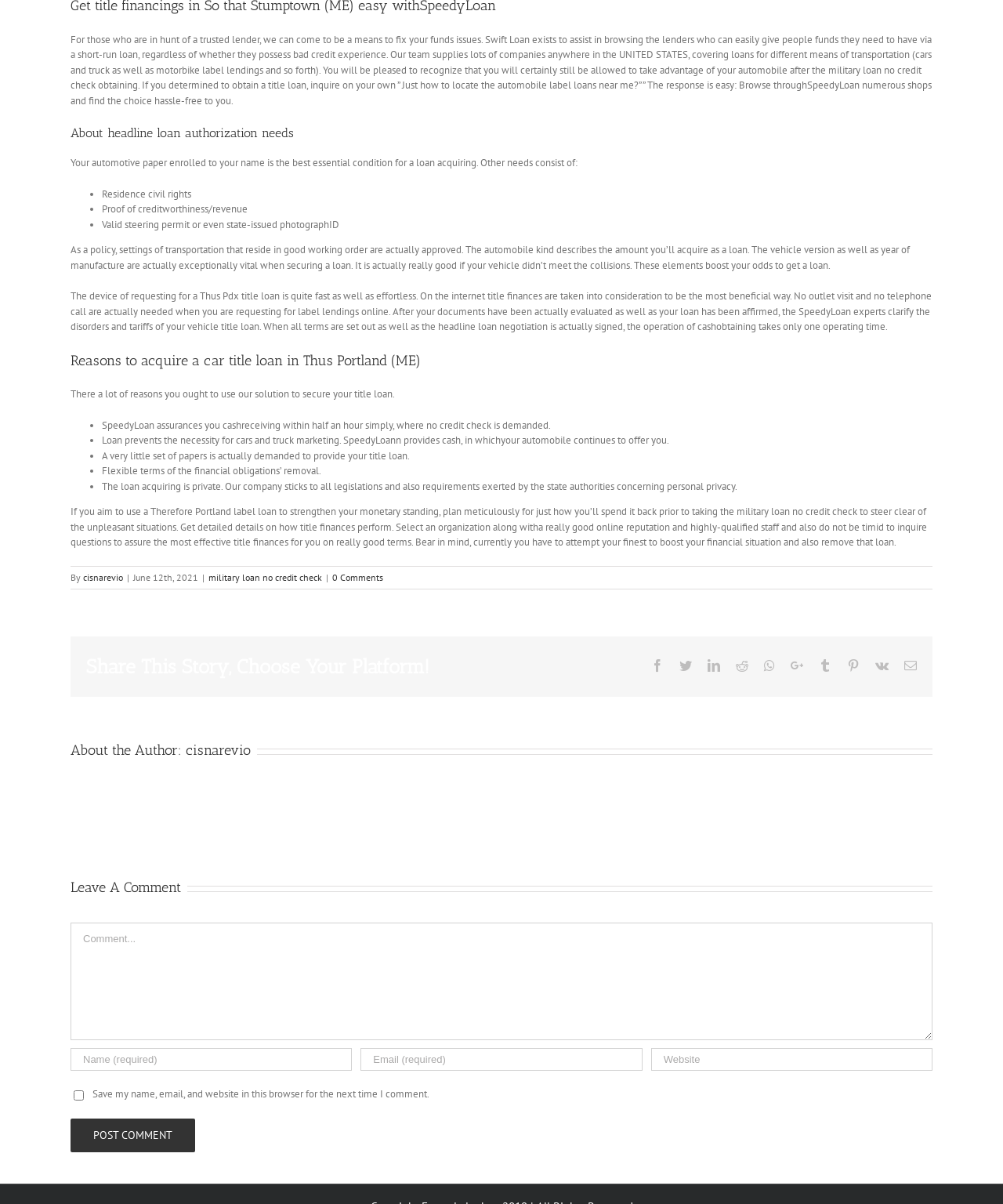Using the webpage screenshot and the element description aria-label="Name" name="author" placeholder="Name (required)", determine the bounding box coordinates. Specify the coordinates in the format (top-left x, top-left y, bottom-right x, bottom-right y) with values ranging from 0 to 1.

[0.07, 0.871, 0.351, 0.89]